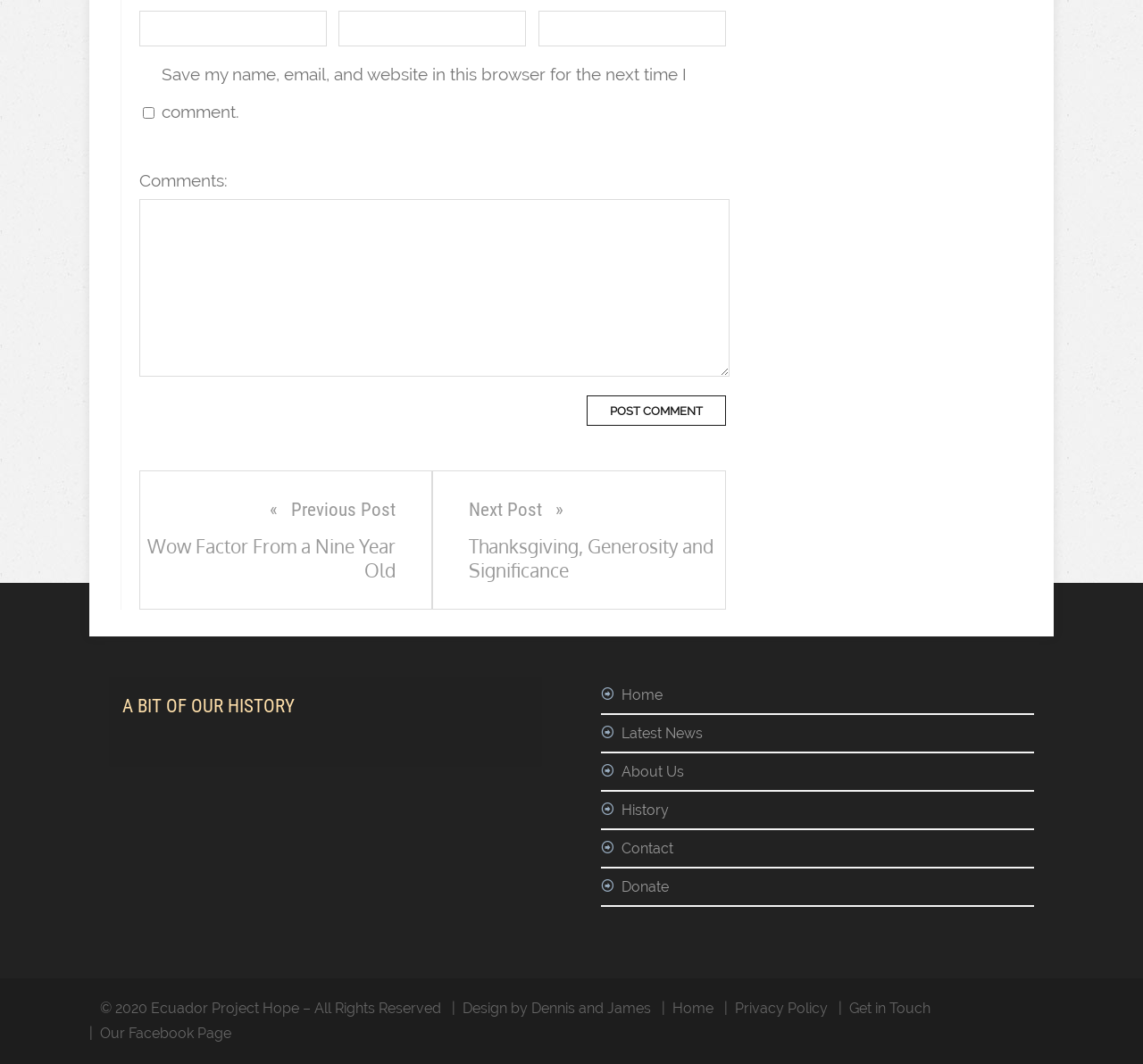Please examine the image and answer the question with a detailed explanation:
What are the navigation links at the top of the page?

The navigation links are located at the top of the page and include links to 'Home', 'Latest News', 'About Us', 'History', 'Contact', and 'Donate', which suggest that these are the main sections of the website.